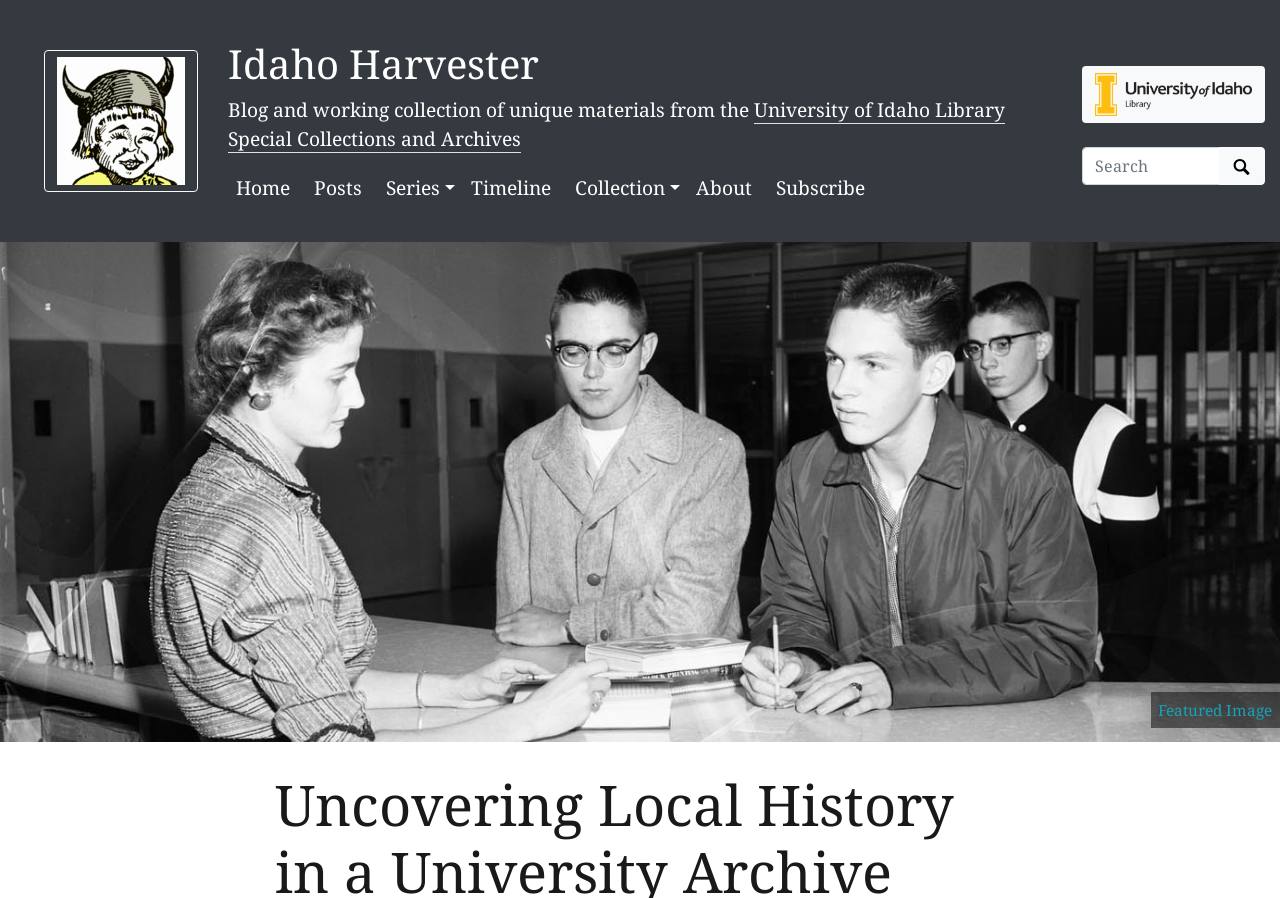Please indicate the bounding box coordinates for the clickable area to complete the following task: "check about page". The coordinates should be specified as four float numbers between 0 and 1, i.e., [left, top, right, bottom].

[0.538, 0.184, 0.594, 0.234]